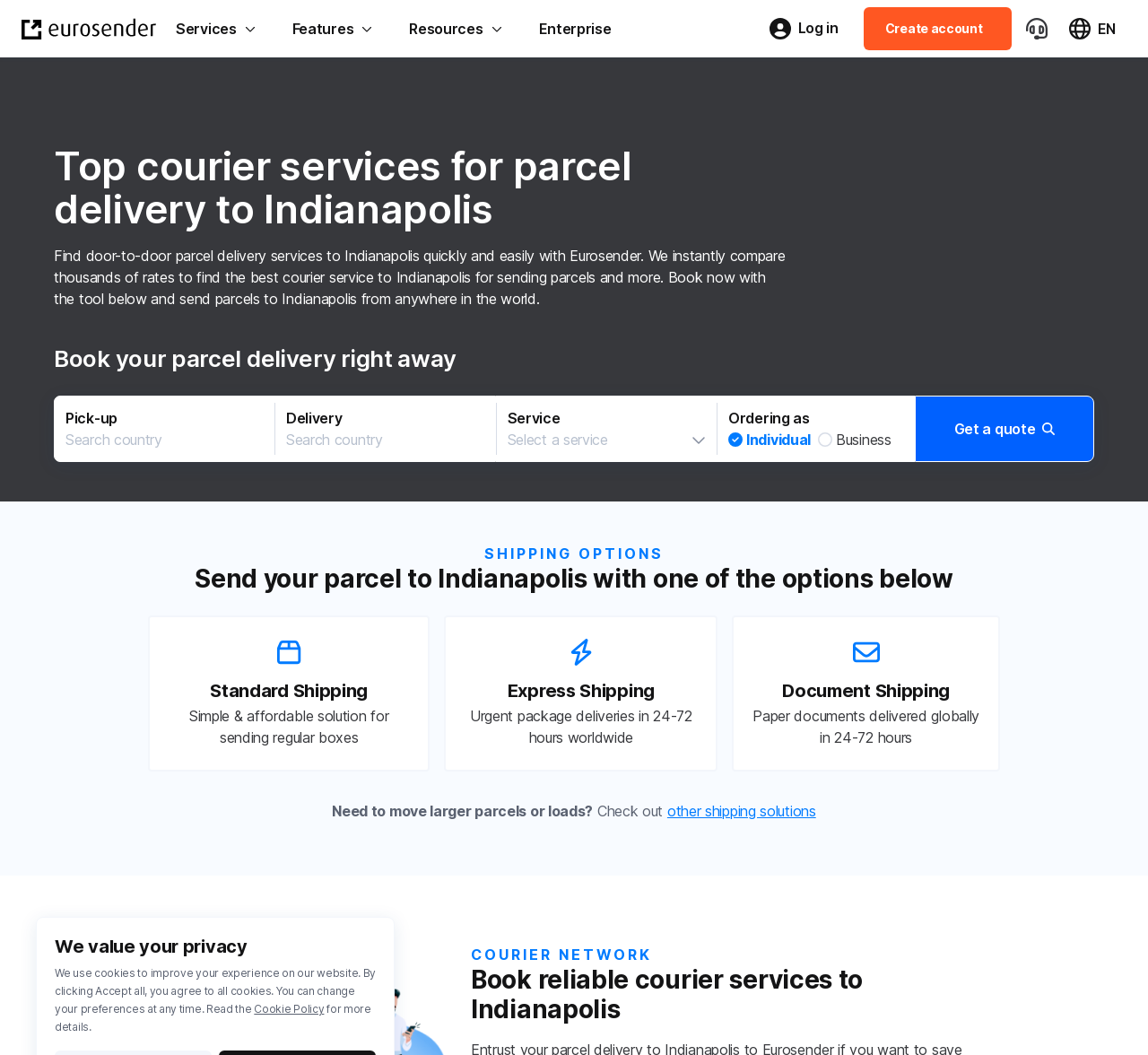Generate the title text from the webpage.

Top courier services for parcel delivery to Indianapolis